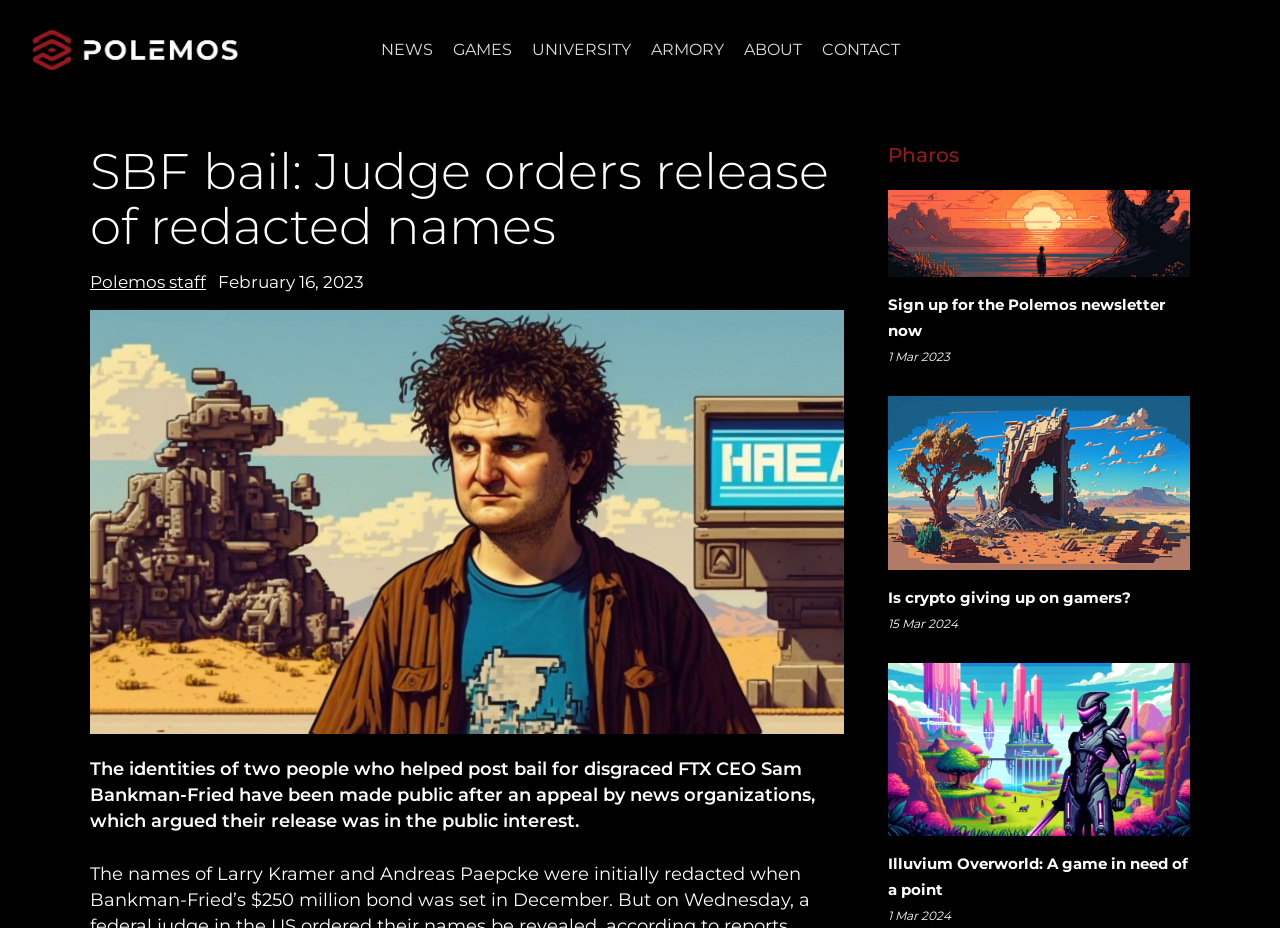Determine the bounding box coordinates of the clickable region to execute the instruction: "Click on NEWS". The coordinates should be four float numbers between 0 and 1, denoted as [left, top, right, bottom].

[0.289, 0.042, 0.346, 0.066]